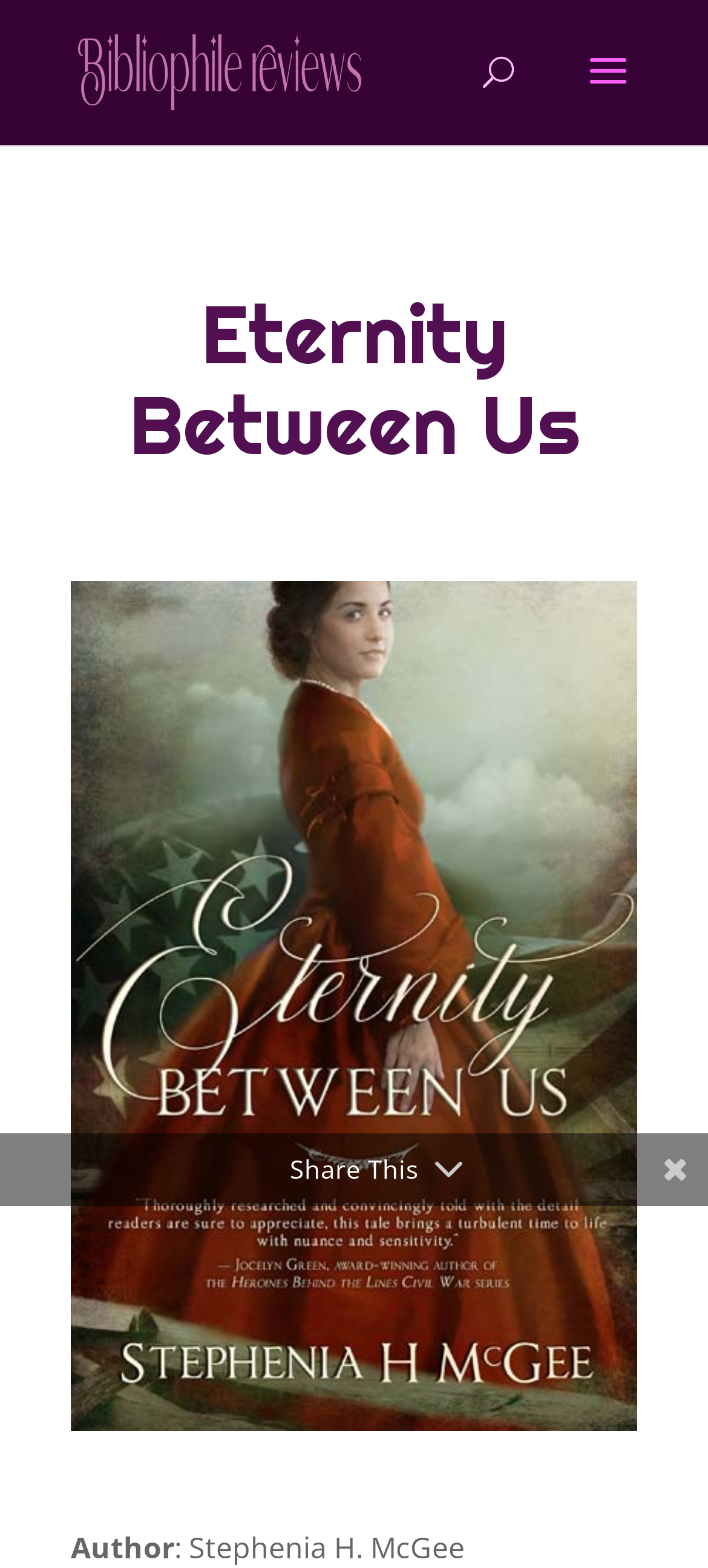Offer an extensive depiction of the webpage and its key elements.

The webpage is a book review page, specifically for the book "Eternity Between Us" by author Stephenia H. McGee. At the top left, there is a link to "Bibliophile Reviews" accompanied by an image with the same name. Below this, there is a search bar that spans almost the entire width of the page. 

The main content of the page is focused on the book, with a large heading "Eternity Between Us" positioned near the top center of the page. Below the heading, there is a large image related to the book, taking up most of the page's width. 

At the bottom of the page, there are two lines of text. The first line reads "Author" and the second line provides the author's name, "Stephenia H. McGee". On the right side of the page, near the bottom, there is a "Share This" button.